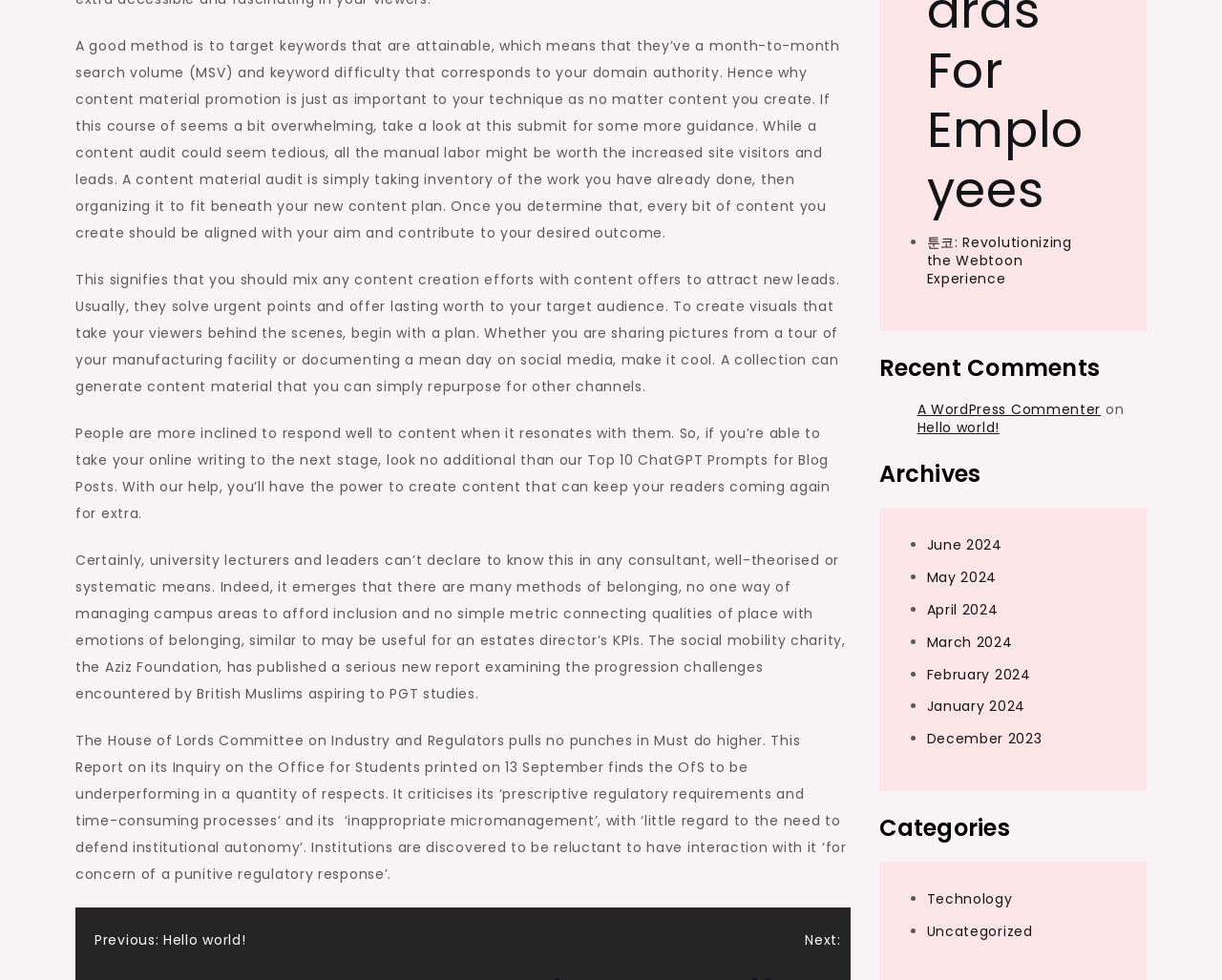Using the provided element description: "February 2024", identify the bounding box coordinates. The coordinates should be four floats between 0 and 1 in the order [left, top, right, bottom].

[0.758, 0.678, 0.843, 0.698]